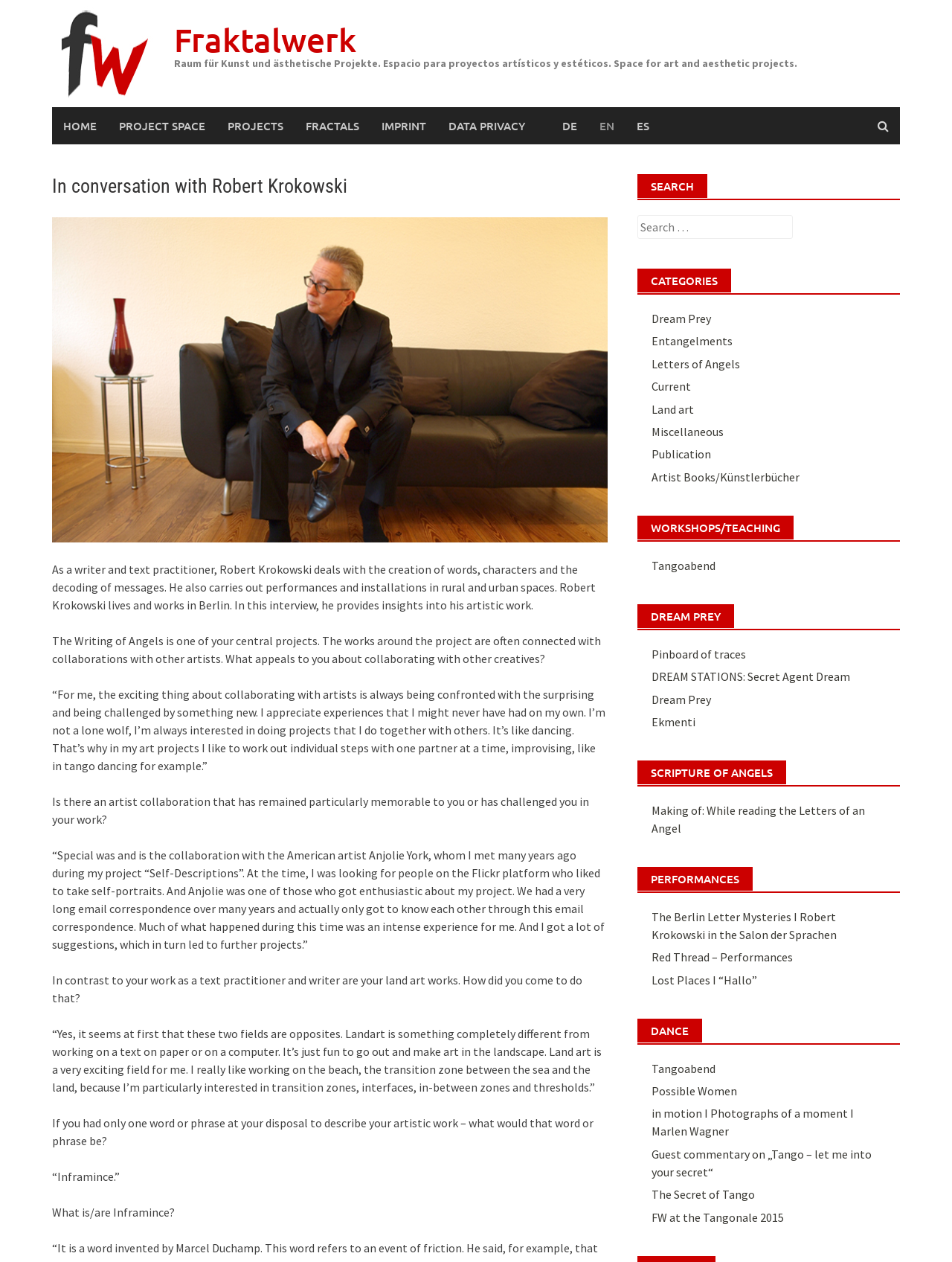Provide the bounding box coordinates, formatted as (top-left x, top-left y, bottom-right x, bottom-right y), with all values being floating point numbers between 0 and 1. Identify the bounding box of the UI element that matches the description: Possible Women

[0.684, 0.859, 0.774, 0.87]